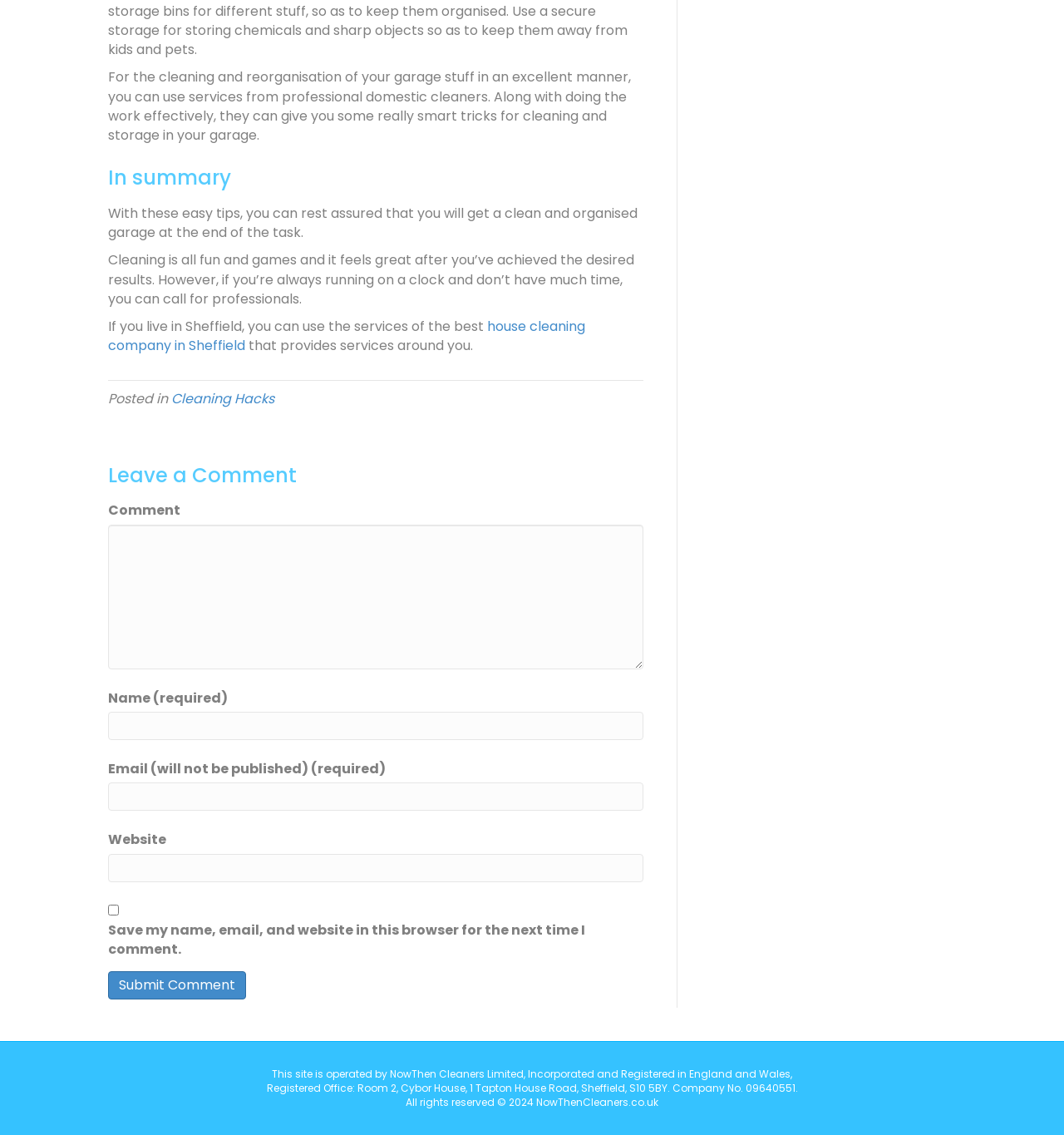Where is the house cleaning company located?
Give a single word or phrase as your answer by examining the image.

Sheffield